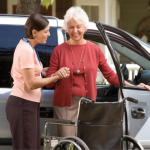What is the purpose of the caregiver's action?
Please use the image to deliver a detailed and complete answer.

The caregiver is holding the elderly woman's hand, which suggests that they are providing emotional support and reassurance, as mentioned in the caption.